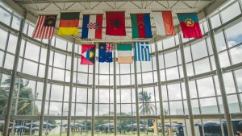Is the atmosphere in the surrounding area welcoming?
Give a single word or phrase as your answer by examining the image.

Yes